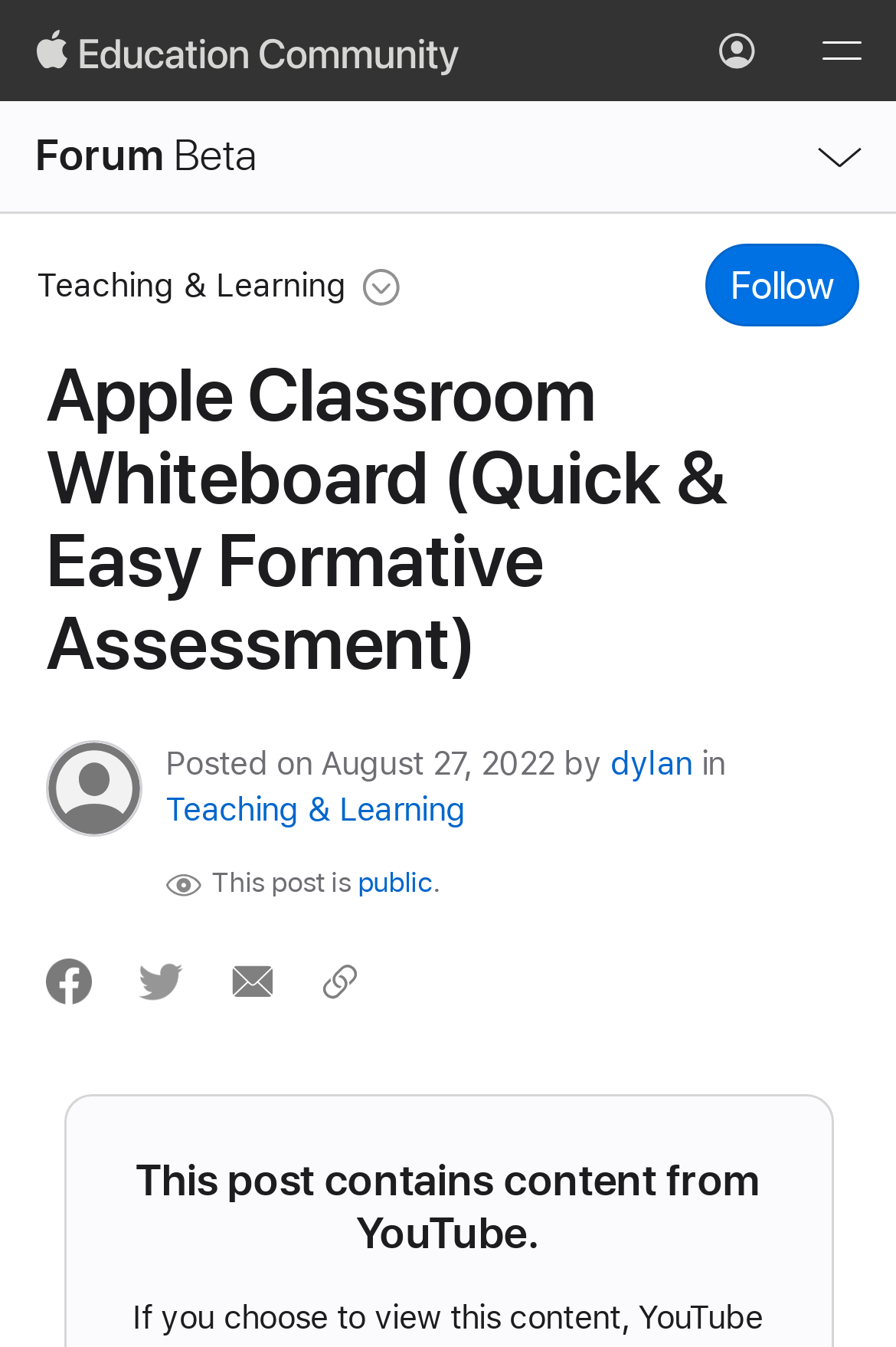What type of content does the post contain?
Based on the visual content, answer with a single word or a brief phrase.

YouTube content